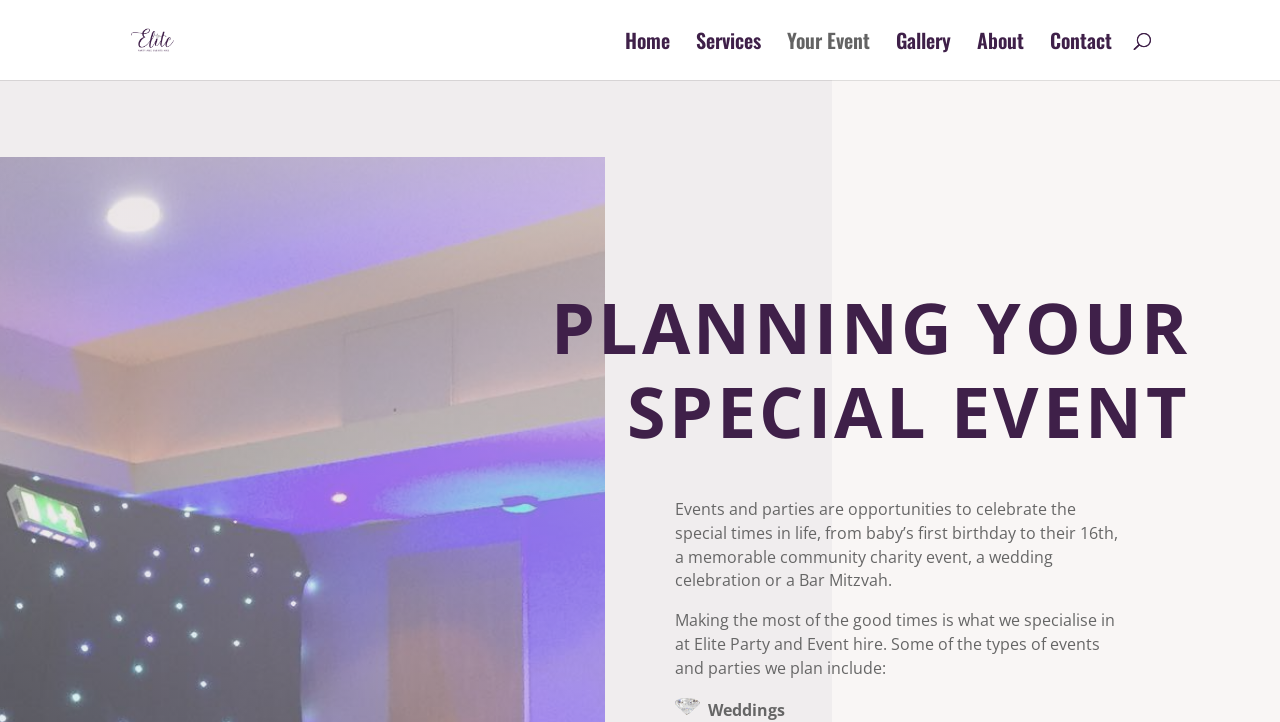How many navigation links are there?
Identify the answer in the screenshot and reply with a single word or phrase.

6